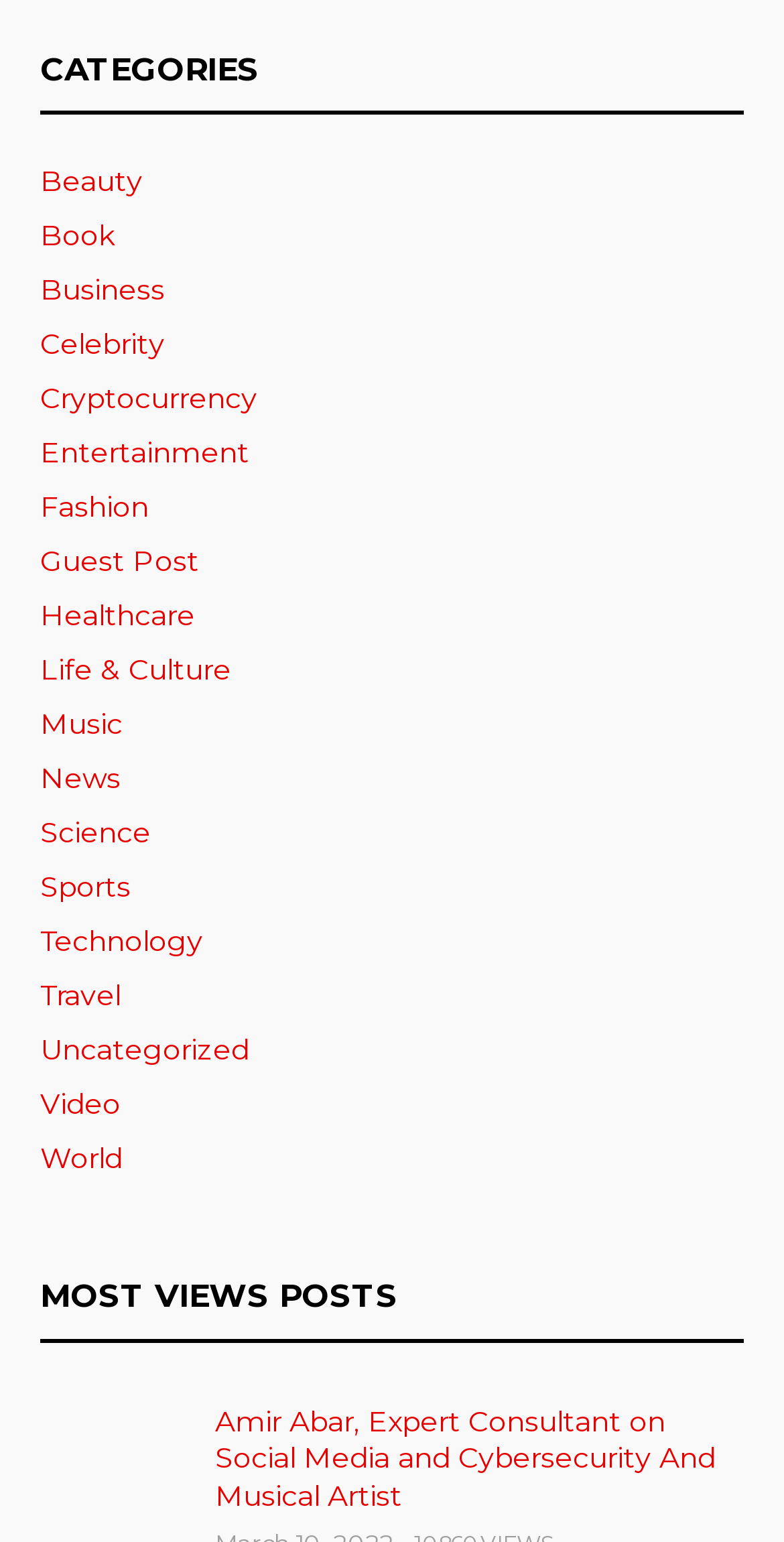Please specify the bounding box coordinates of the element that should be clicked to execute the given instruction: 'View 'Investi heaven new plan''. Ensure the coordinates are four float numbers between 0 and 1, expressed as [left, top, right, bottom].

None